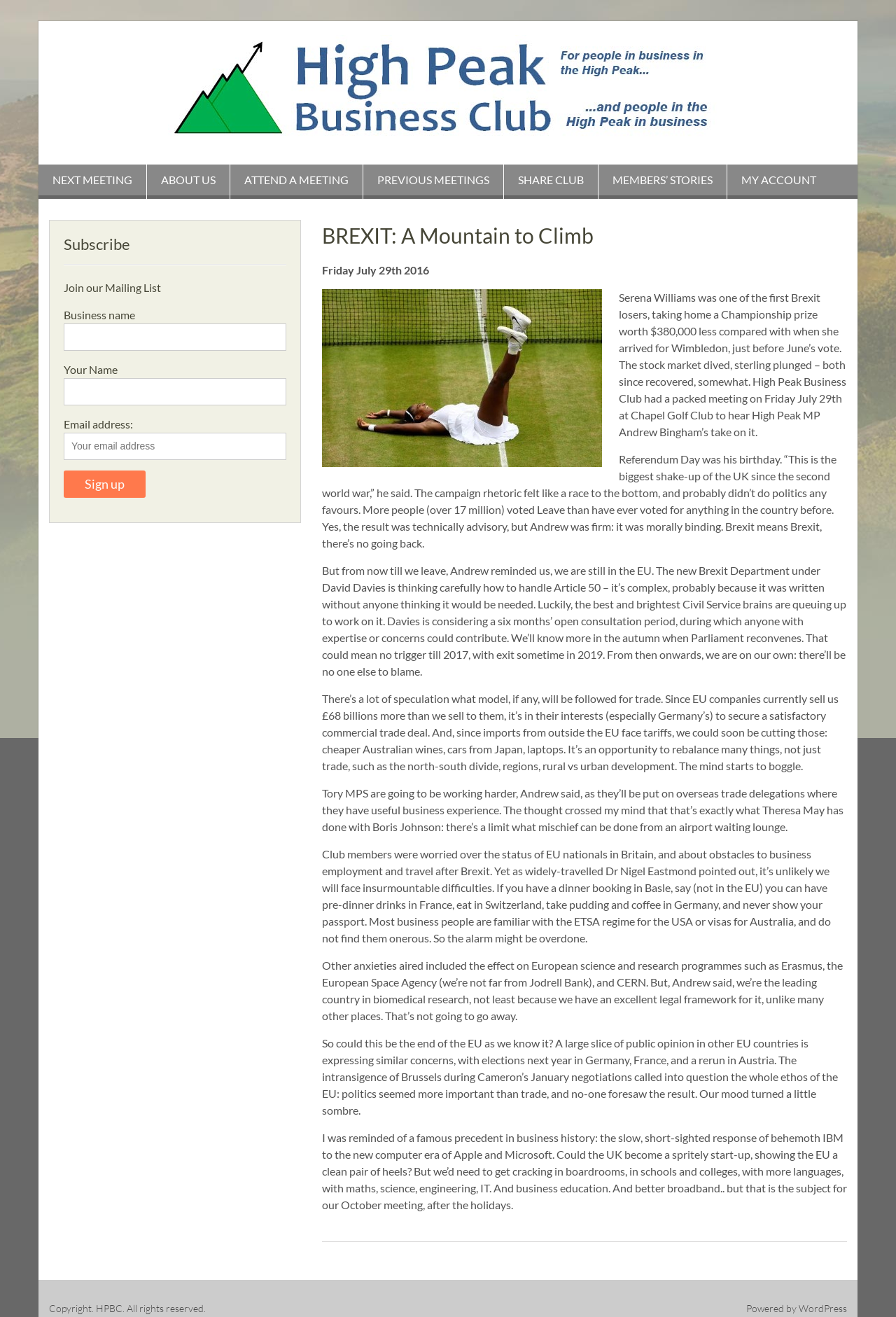Determine the bounding box coordinates of the clickable area required to perform the following instruction: "Click on 'ABOUT US'". The coordinates should be represented as four float numbers between 0 and 1: [left, top, right, bottom].

[0.164, 0.125, 0.256, 0.151]